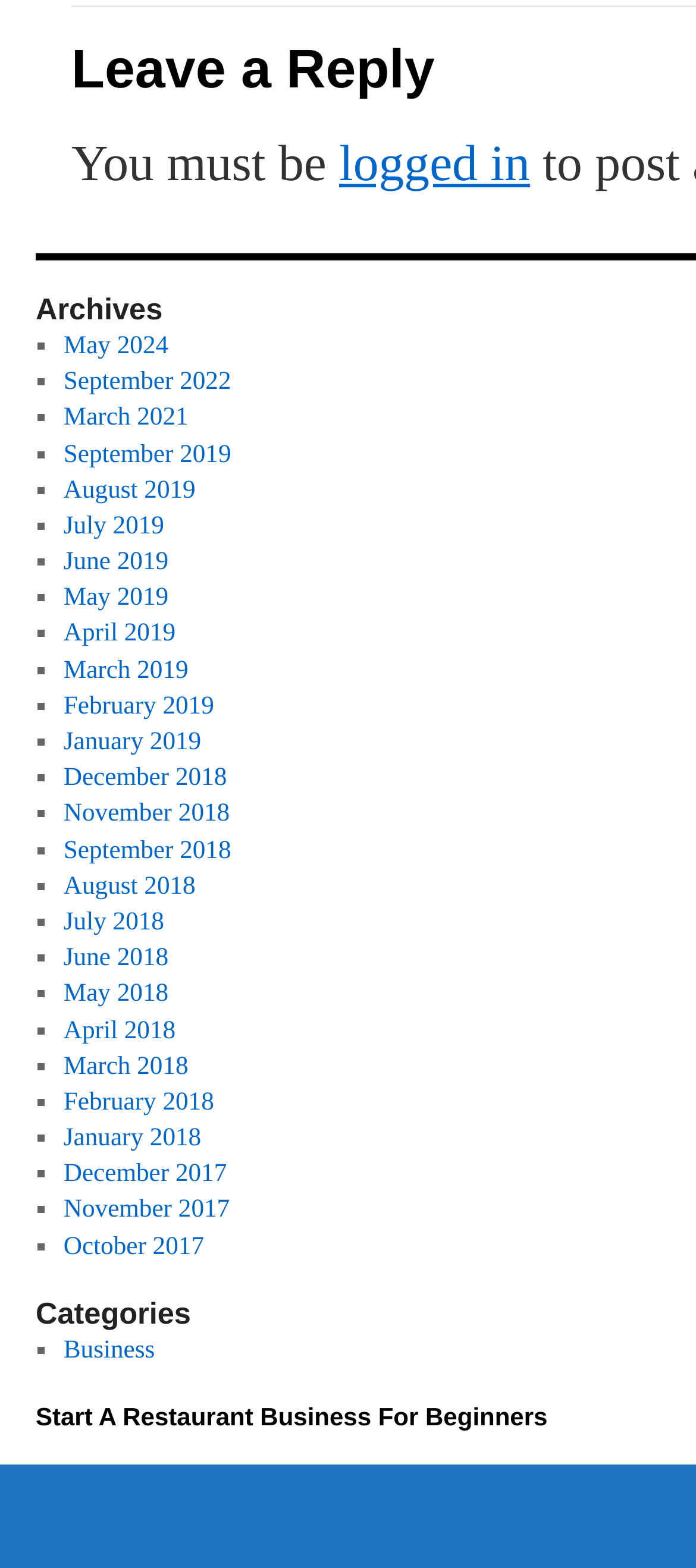Please identify the bounding box coordinates of the element that needs to be clicked to execute the following command: "view May 2024 archives". Provide the bounding box using four float numbers between 0 and 1, formatted as [left, top, right, bottom].

[0.091, 0.212, 0.242, 0.23]